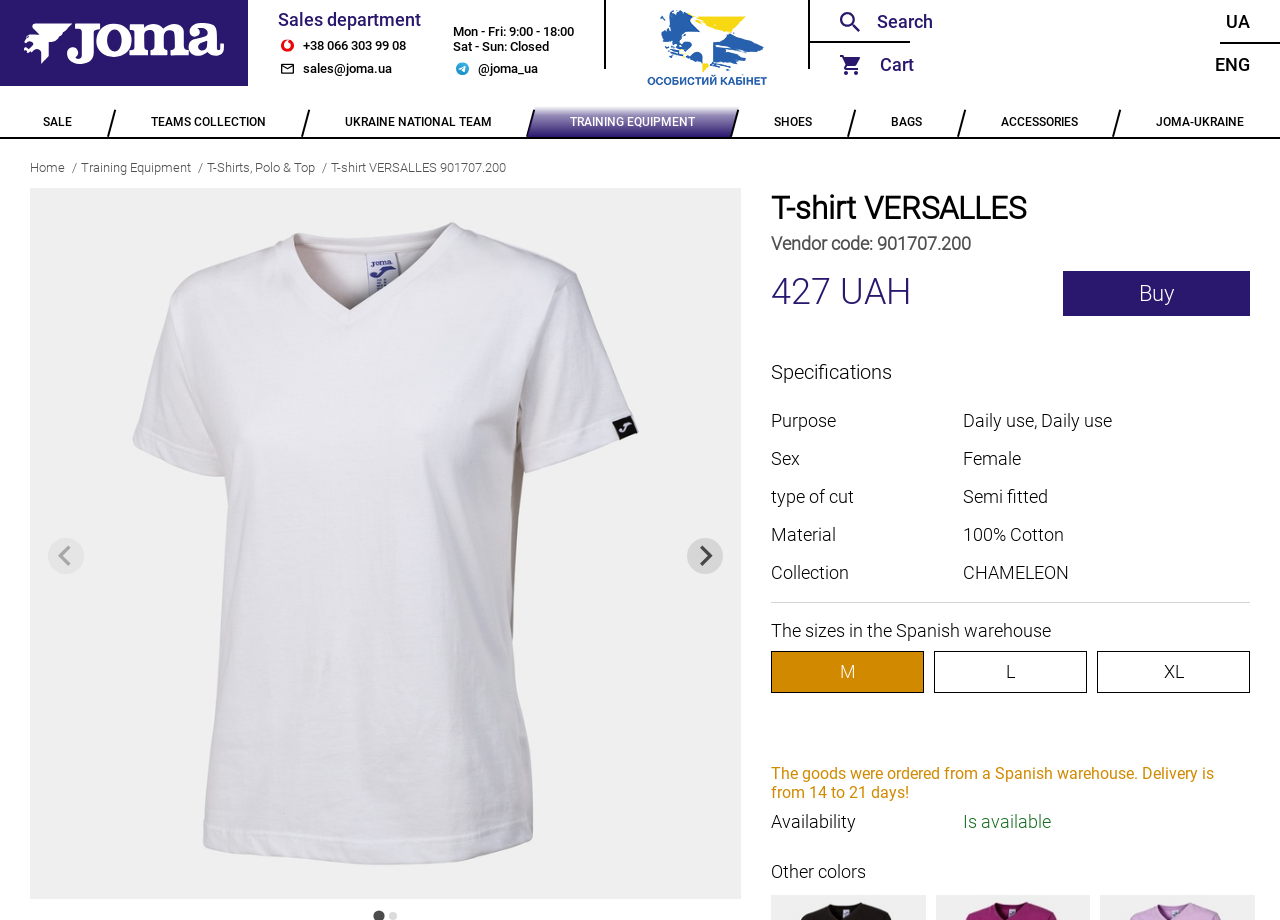Observe the image and answer the following question in detail: What is the price of the T-shirt VERSALLES?

The price of the T-shirt VERSALLES can be found in the product description section, where it is stated as 427 UAH.